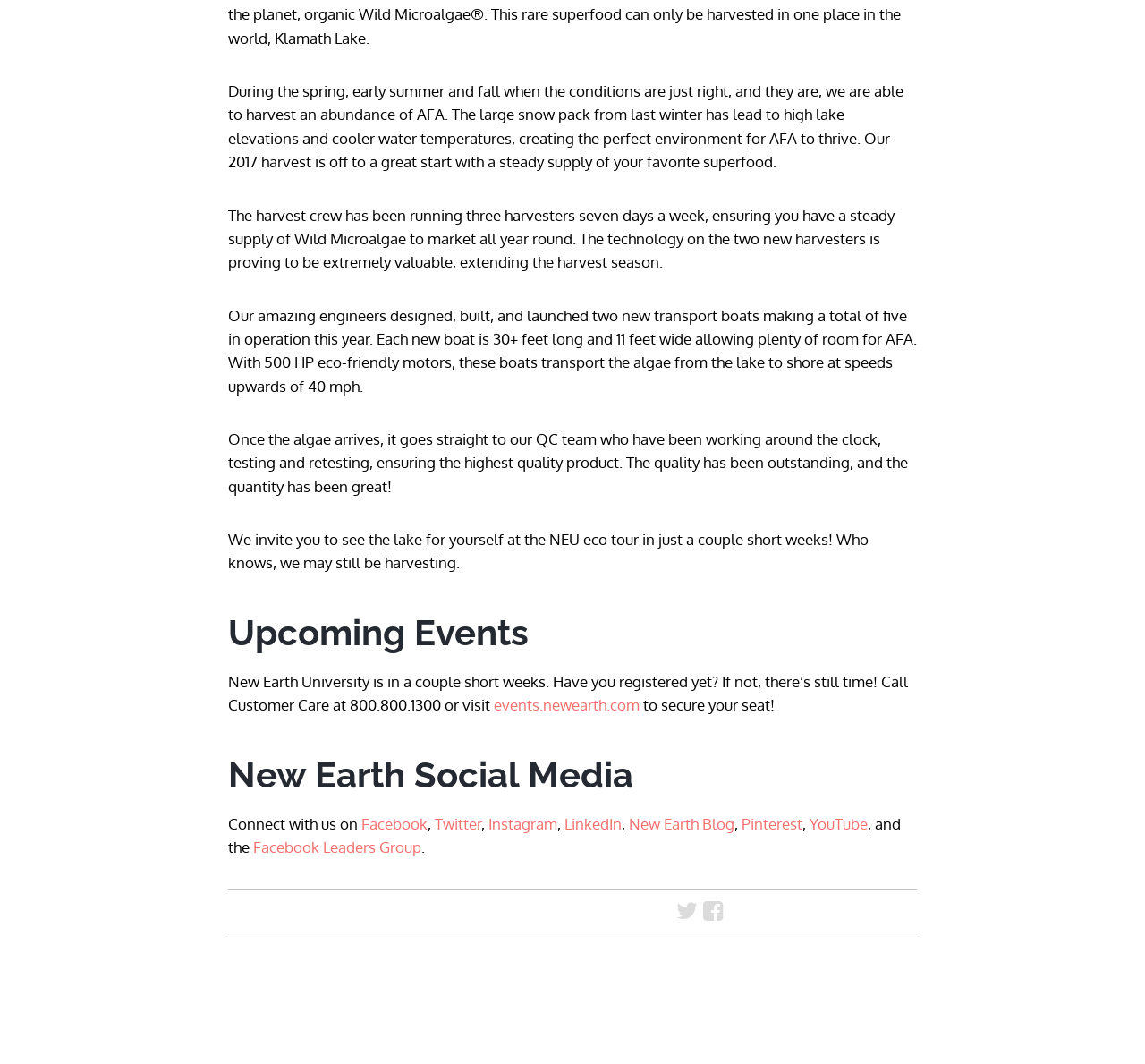Please identify the bounding box coordinates of the area I need to click to accomplish the following instruction: "Click on 'Find the Lord's Avenger'".

None